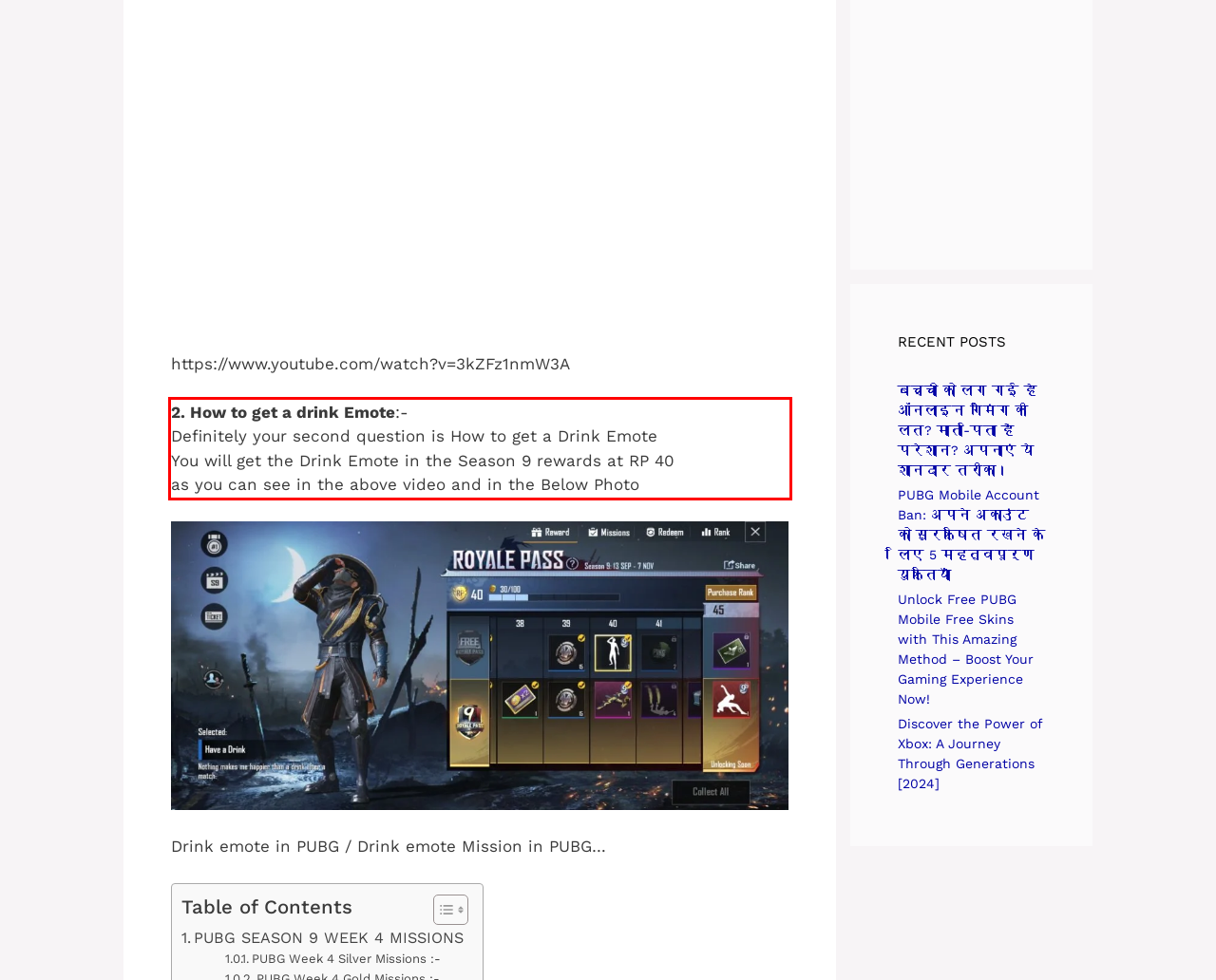Please examine the webpage screenshot and extract the text within the red bounding box using OCR.

2. How to get a drink Emote:- Definitely your second question is How to get a Drink Emote You will get the Drink Emote in the Season 9 rewards at RP 40 as you can see in the above video and in the Below Photo